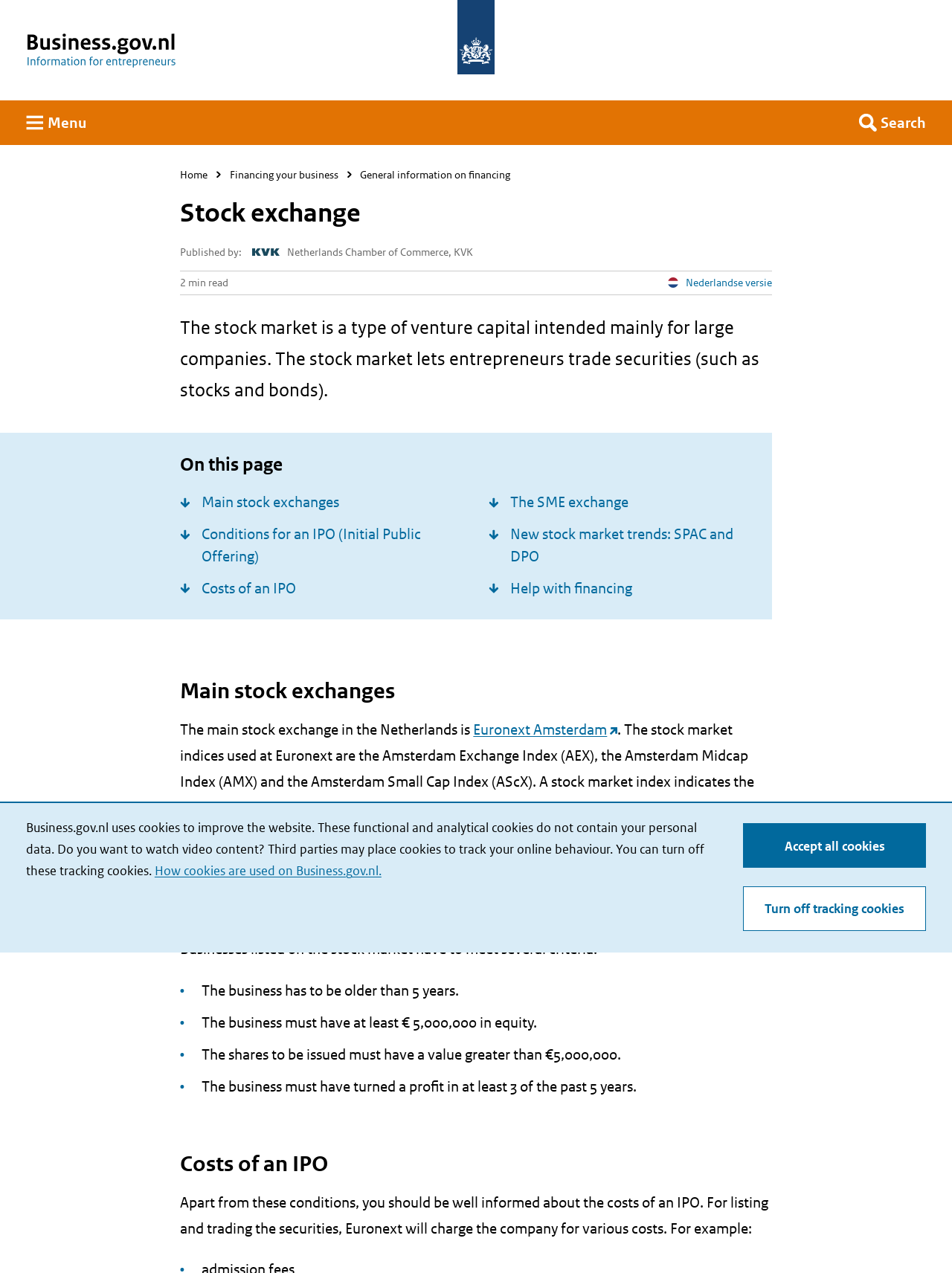Please respond to the question with a concise word or phrase:
What is the main stock exchange in the Netherlands?

Euronext Amsterdam